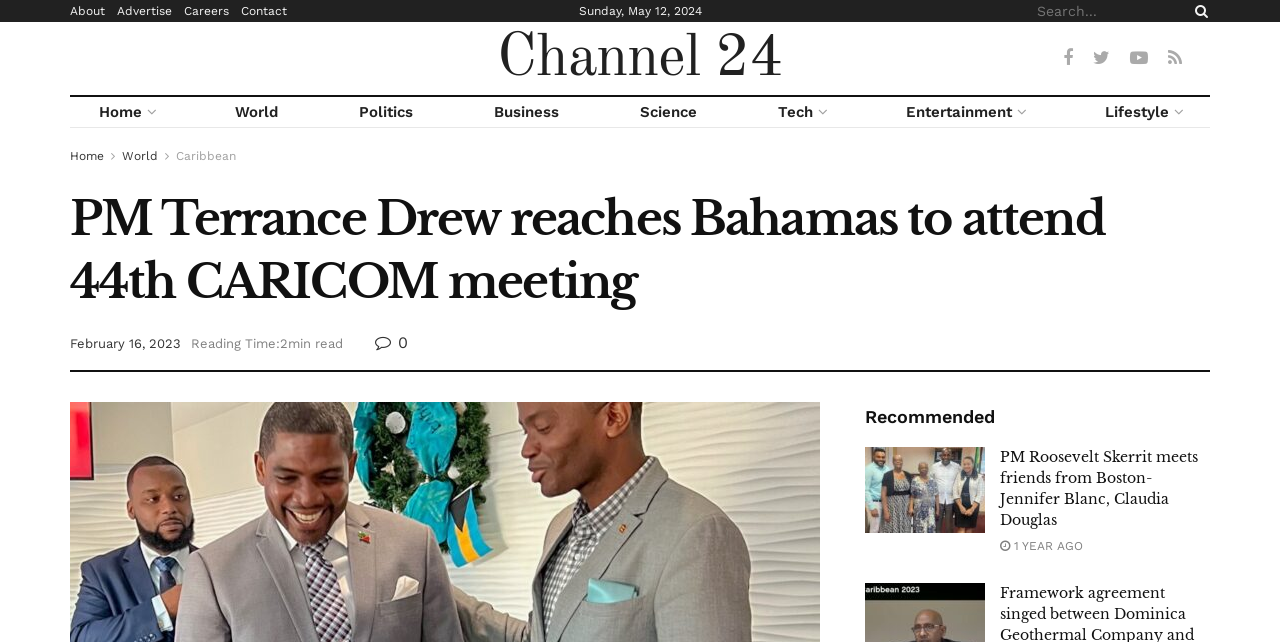Find the bounding box coordinates of the element you need to click on to perform this action: 'Click SEE OUR SMILE CHECKLIST'. The coordinates should be represented by four float values between 0 and 1, in the format [left, top, right, bottom].

None